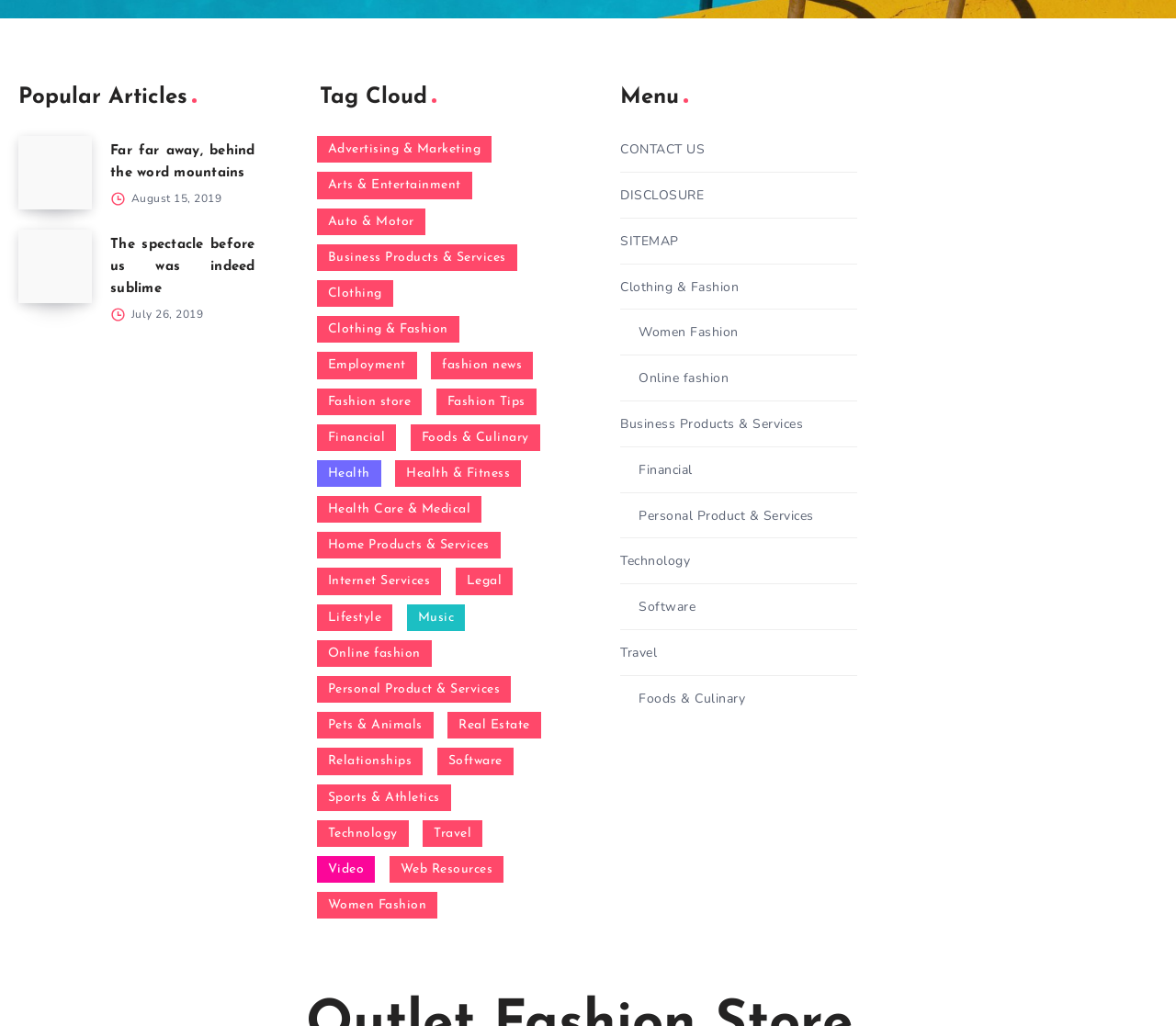What is the date of the article 'Far far away, behind the word mountains'?
Craft a detailed and extensive response to the question.

I found the date of the article by looking at the 'Popular Articles' section, where each article is listed with a heading, link, and time. I found the article 'Far far away, behind the word mountains' and looked at the time element next to it, which shows the date 'August 15, 2019'.